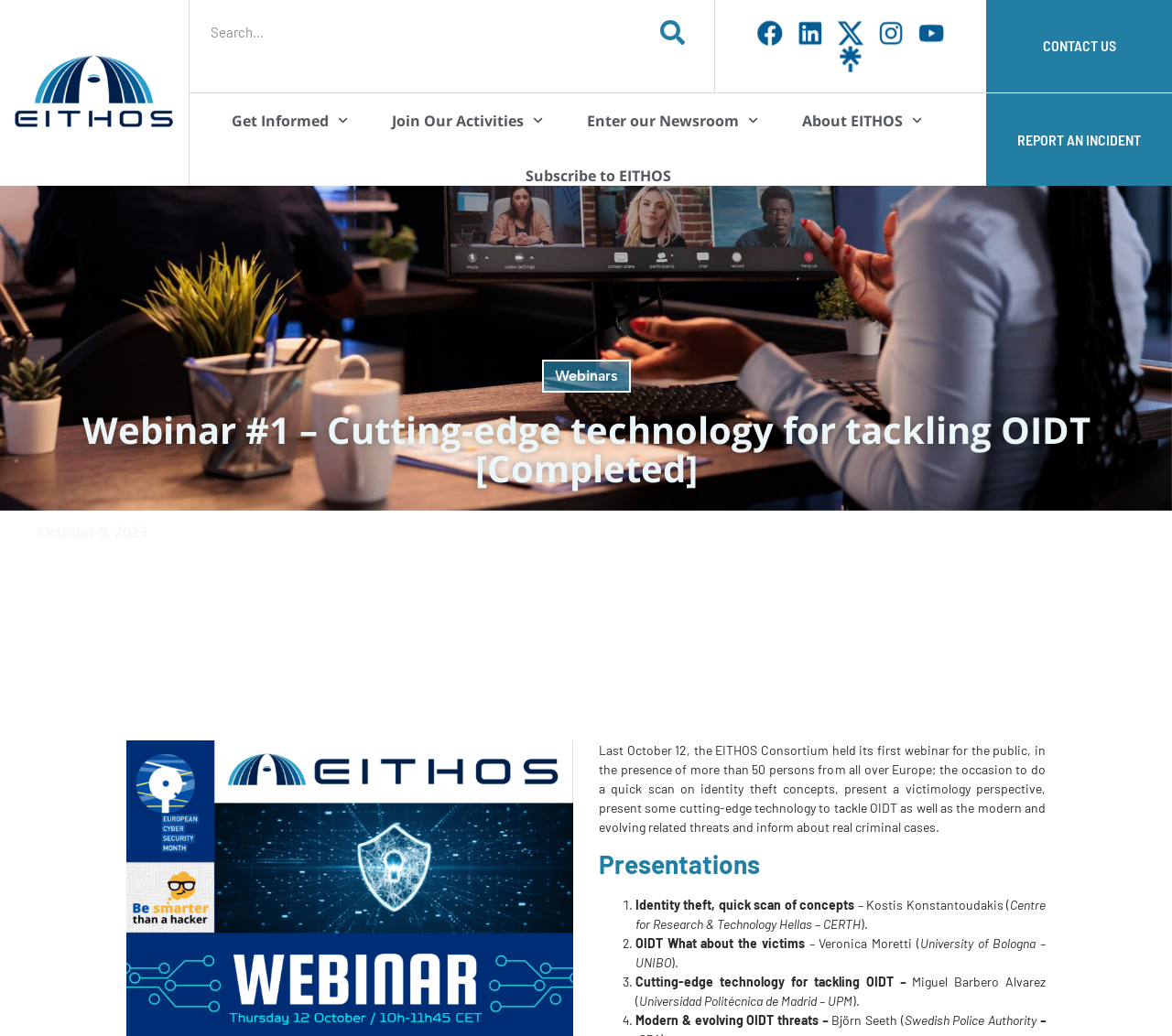Your task is to find and give the main heading text of the webpage.

Webinar #1 – Cutting-edge technology for tackling OIDT [Completed]